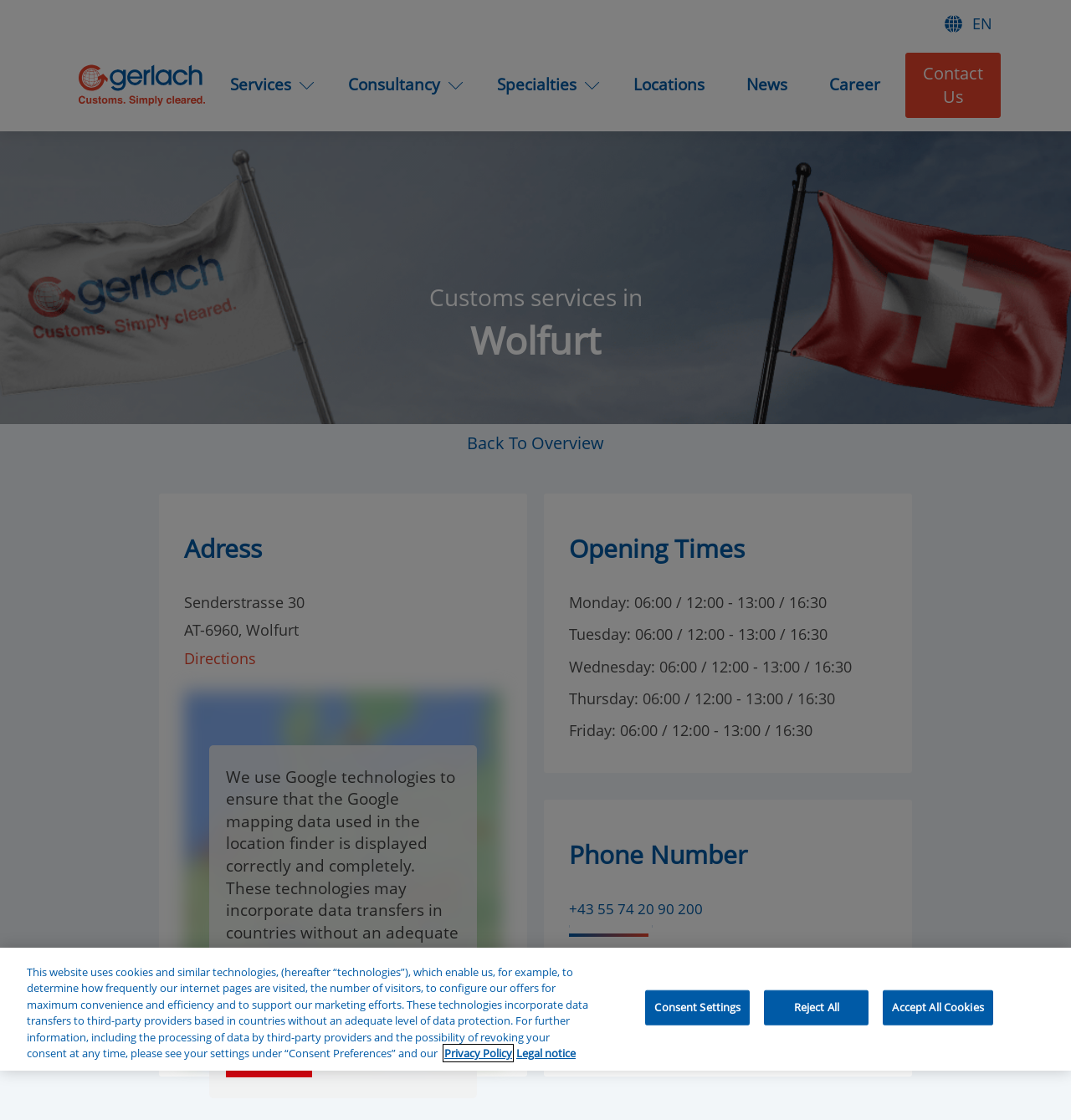From the given element description: "News", find the bounding box for the UI element. Provide the coordinates as four float numbers between 0 and 1, in the order [left, top, right, bottom].

[0.697, 0.066, 0.735, 0.086]